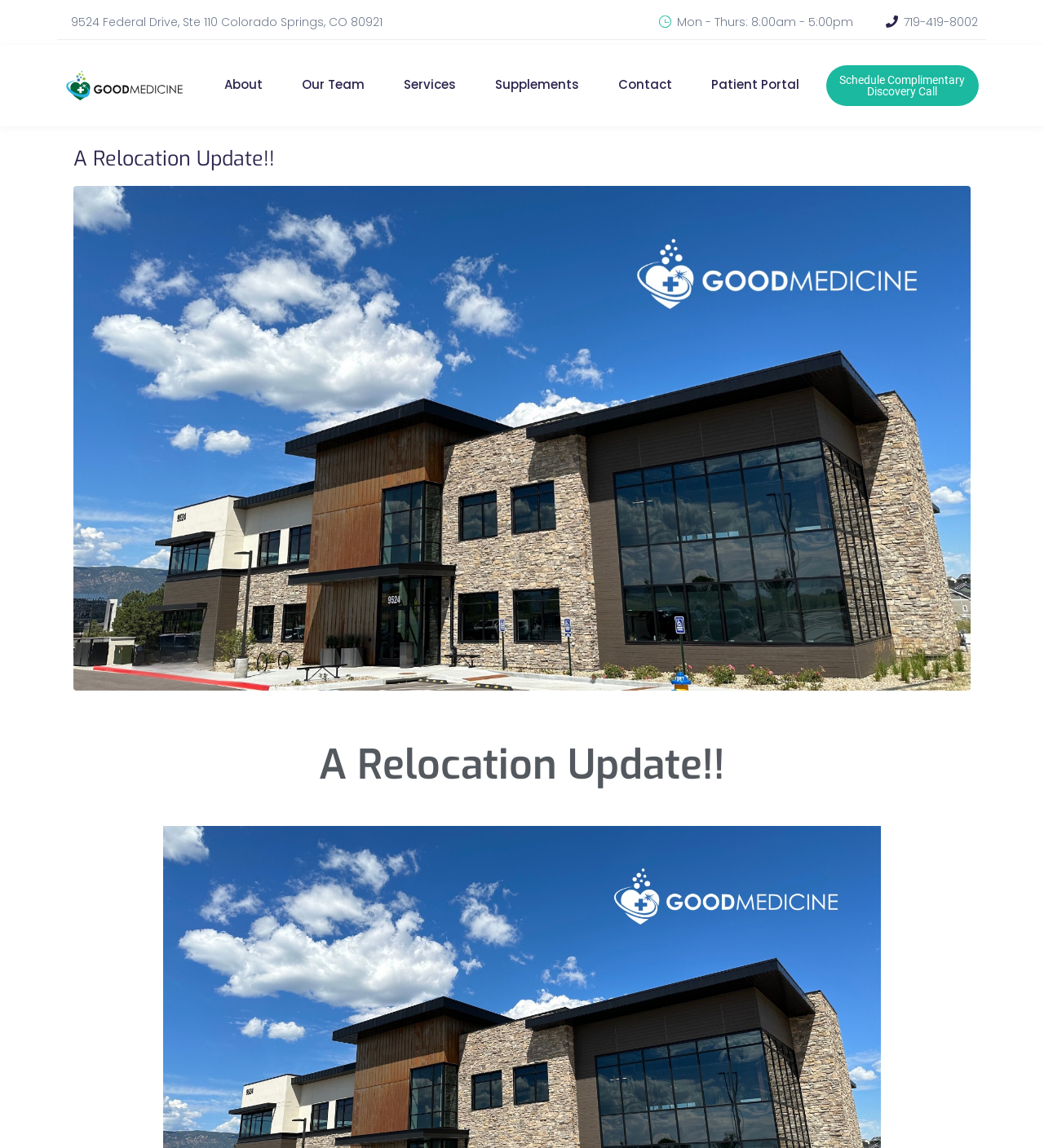Could you specify the bounding box coordinates for the clickable section to complete the following instruction: "View address"?

[0.068, 0.011, 0.403, 0.027]